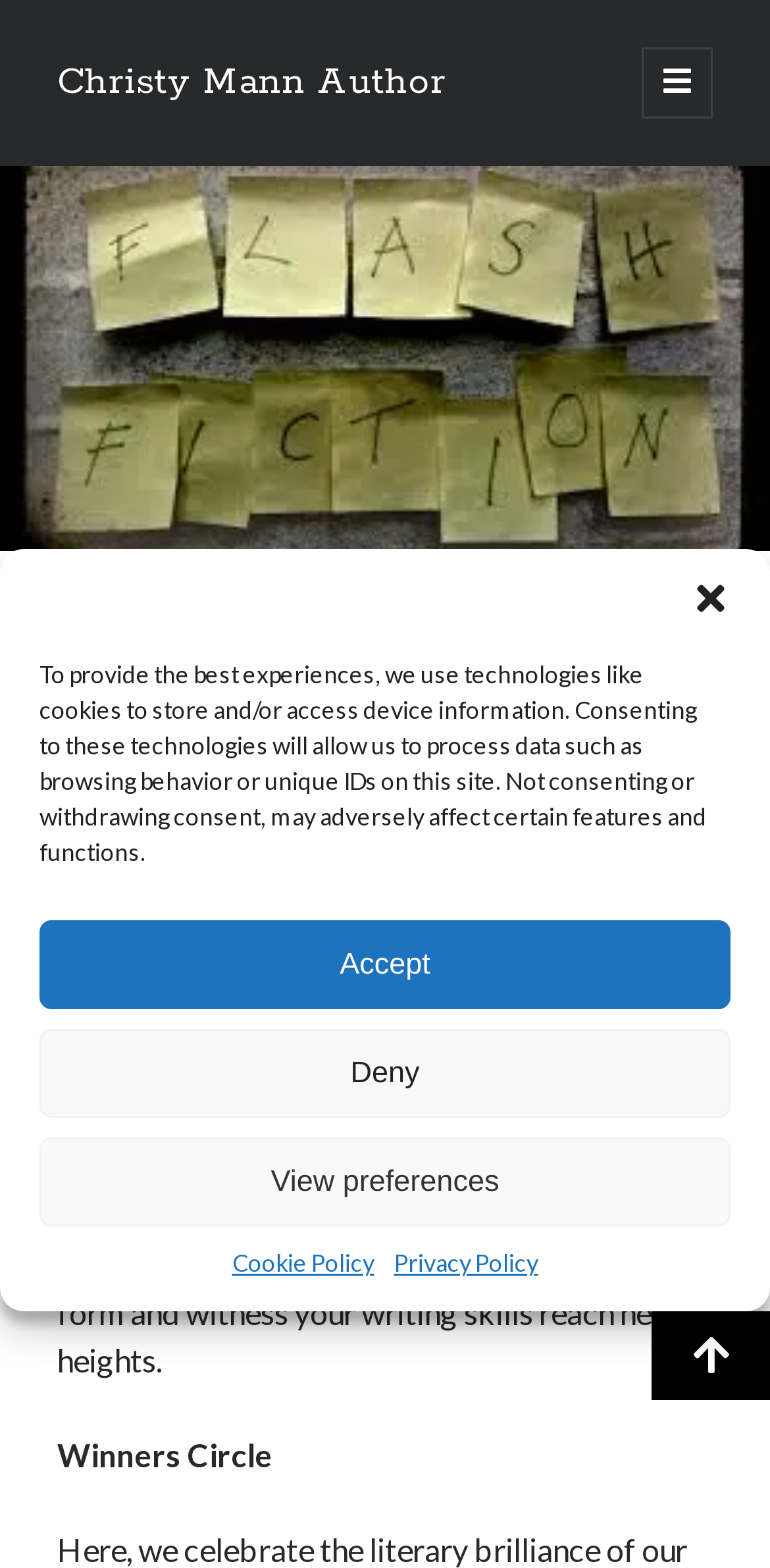How many social media links are available?
Provide a short answer using one word or a brief phrase based on the image.

6